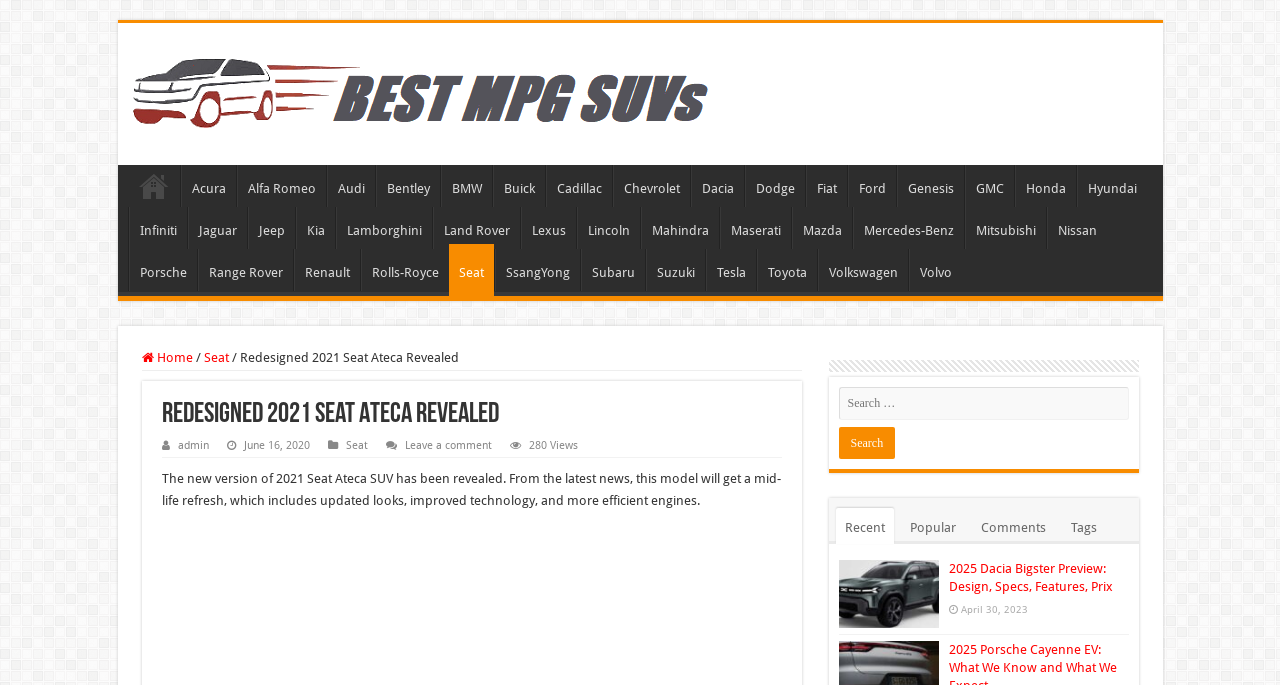What is the purpose of the search box?
Please provide a single word or phrase based on the screenshot.

To search